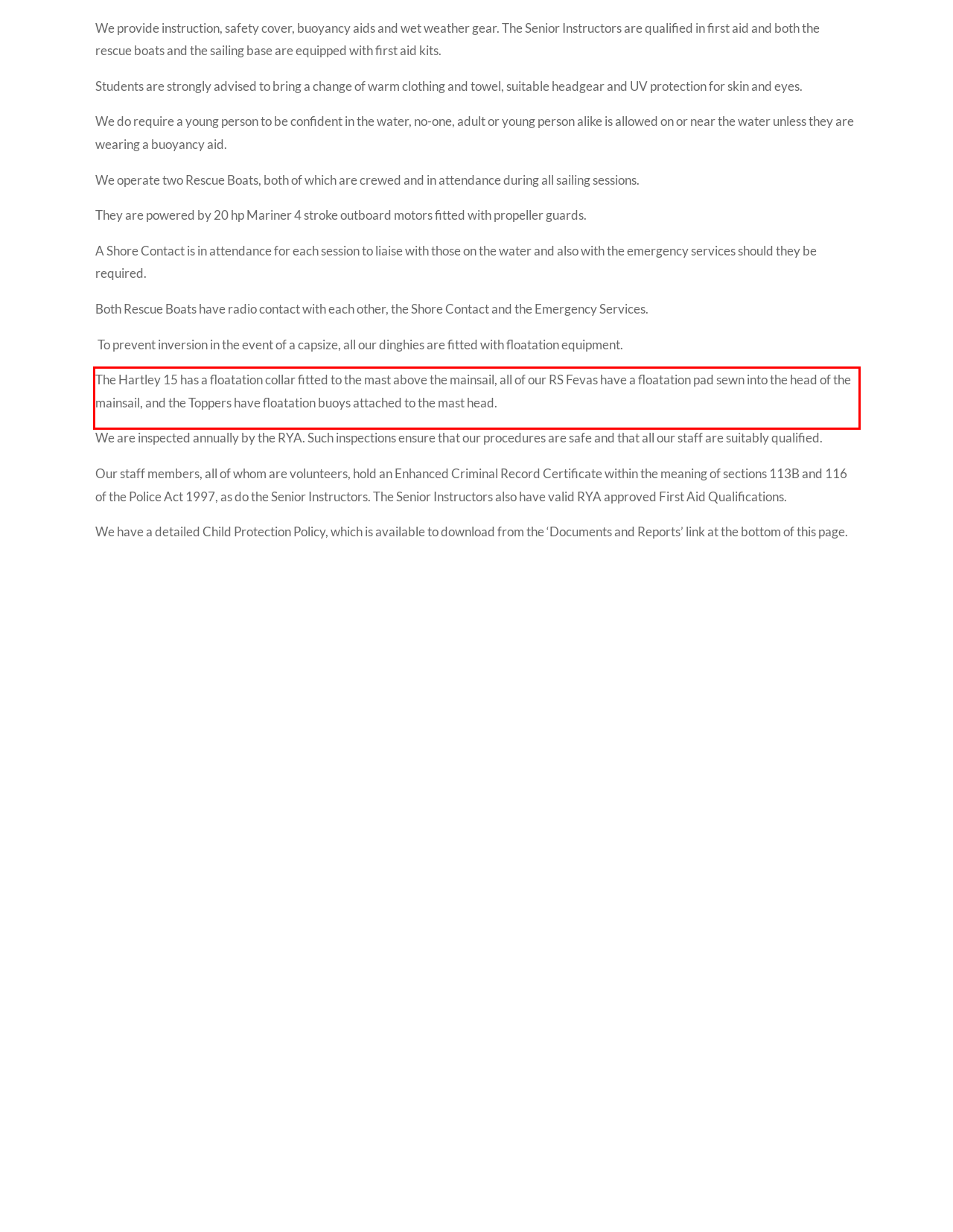Examine the webpage screenshot and use OCR to obtain the text inside the red bounding box.

The Hartley 15 has a floatation collar fitted to the mast above the mainsail, all of our RS Fevas have a floatation pad sewn into the head of the mainsail, and the Toppers have floatation buoys attached to the mast head.